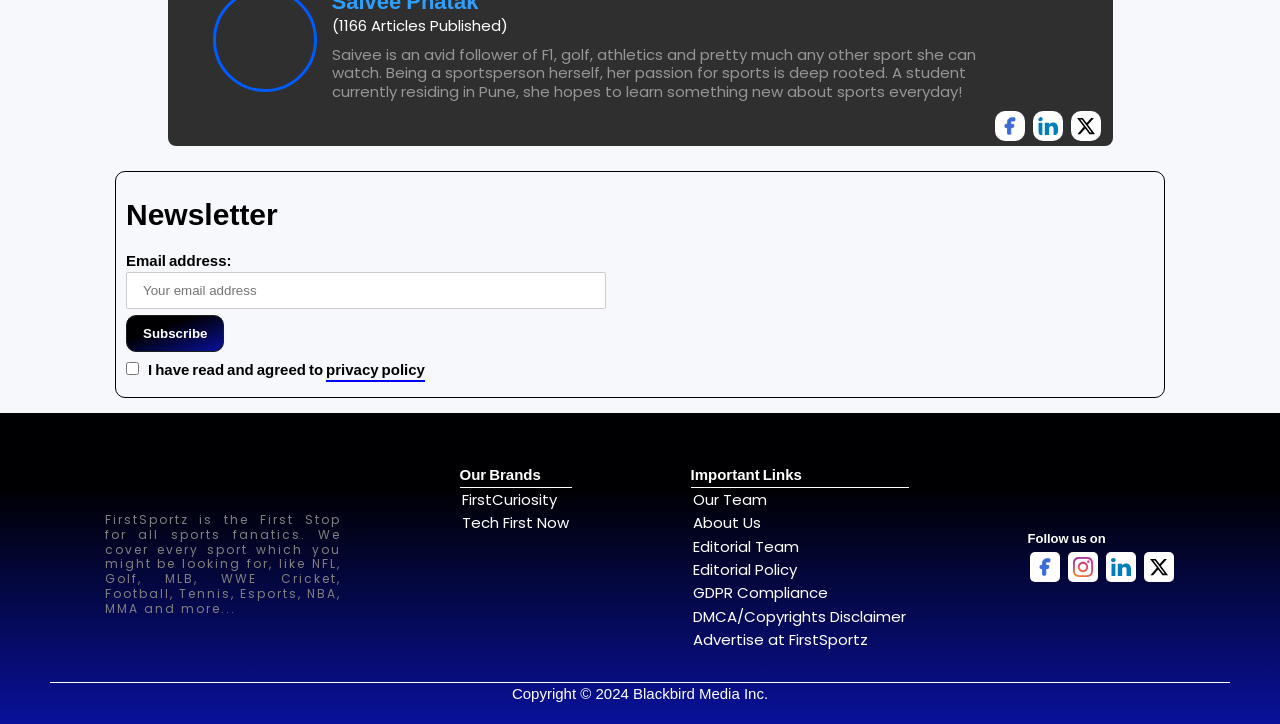Please reply to the following question with a single word or a short phrase:
How many social media links are provided in the footer?

4